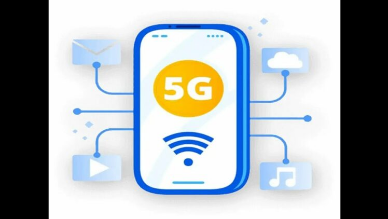Answer the question in a single word or phrase:
What is represented by the icons surrounding the smartphone?

Digital services and functionalities